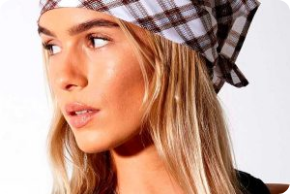Explain in detail what you see in the image.

The image features a young woman wearing a stylish bandana tied around her head. The bandana is designed with a classic checkered pattern, adding a touch of contemporary fashion to her look. Her long, flowing hair cascades around her shoulders, and her expression is thoughtful and serene, highlighting her confidence. The background is softly blurred, drawing attention to her and the bandana, which serves not only as a fashionable accessory but also as a nod to various cultural expressions seen around the world. Bandanas, such as this one, are popular in many styles, often symbolizing identity, pride, or a statement of solidarity.